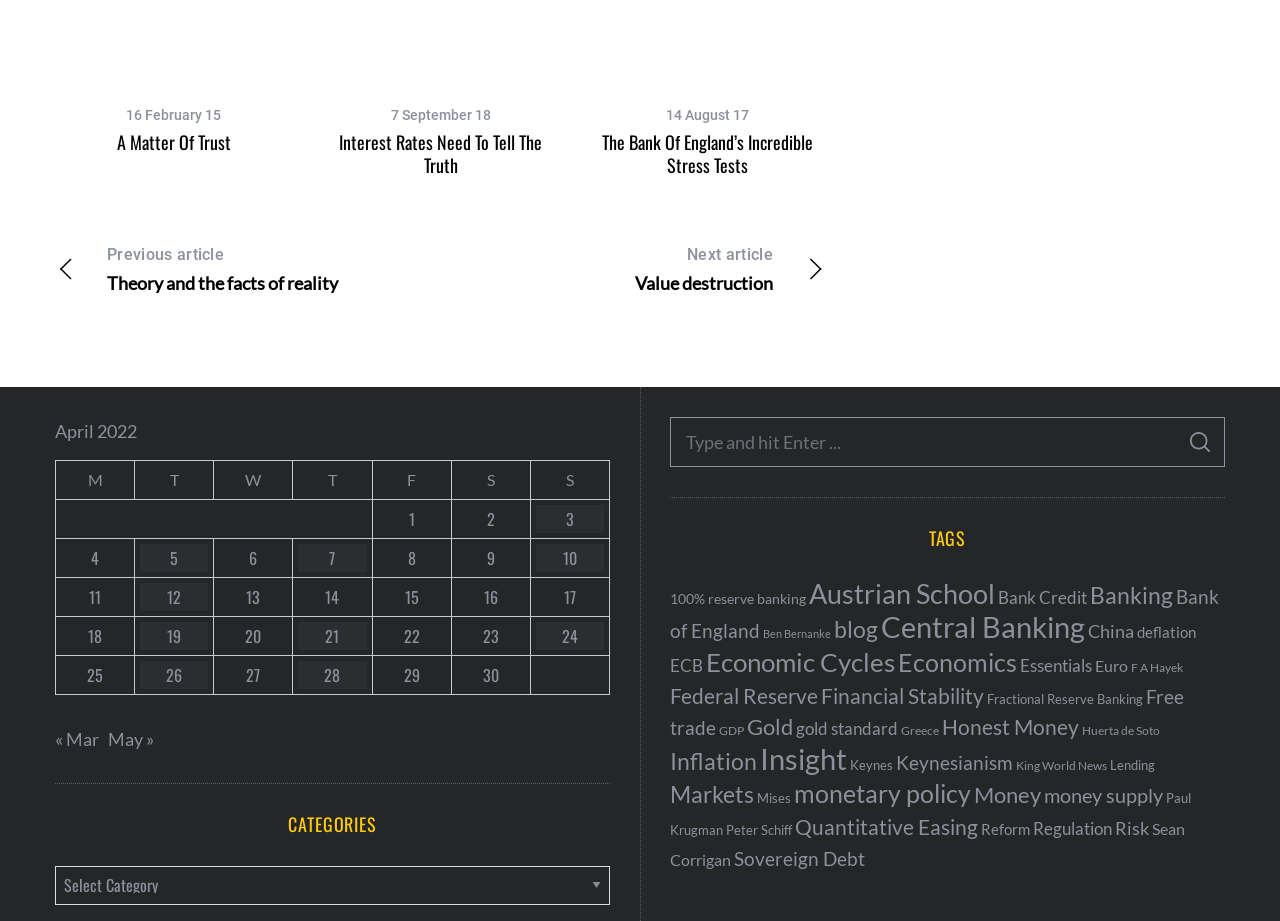Give the bounding box coordinates for this UI element: "« Mar". The coordinates should be four float numbers between 0 and 1, arranged as [left, top, right, bottom].

[0.043, 0.791, 0.077, 0.814]